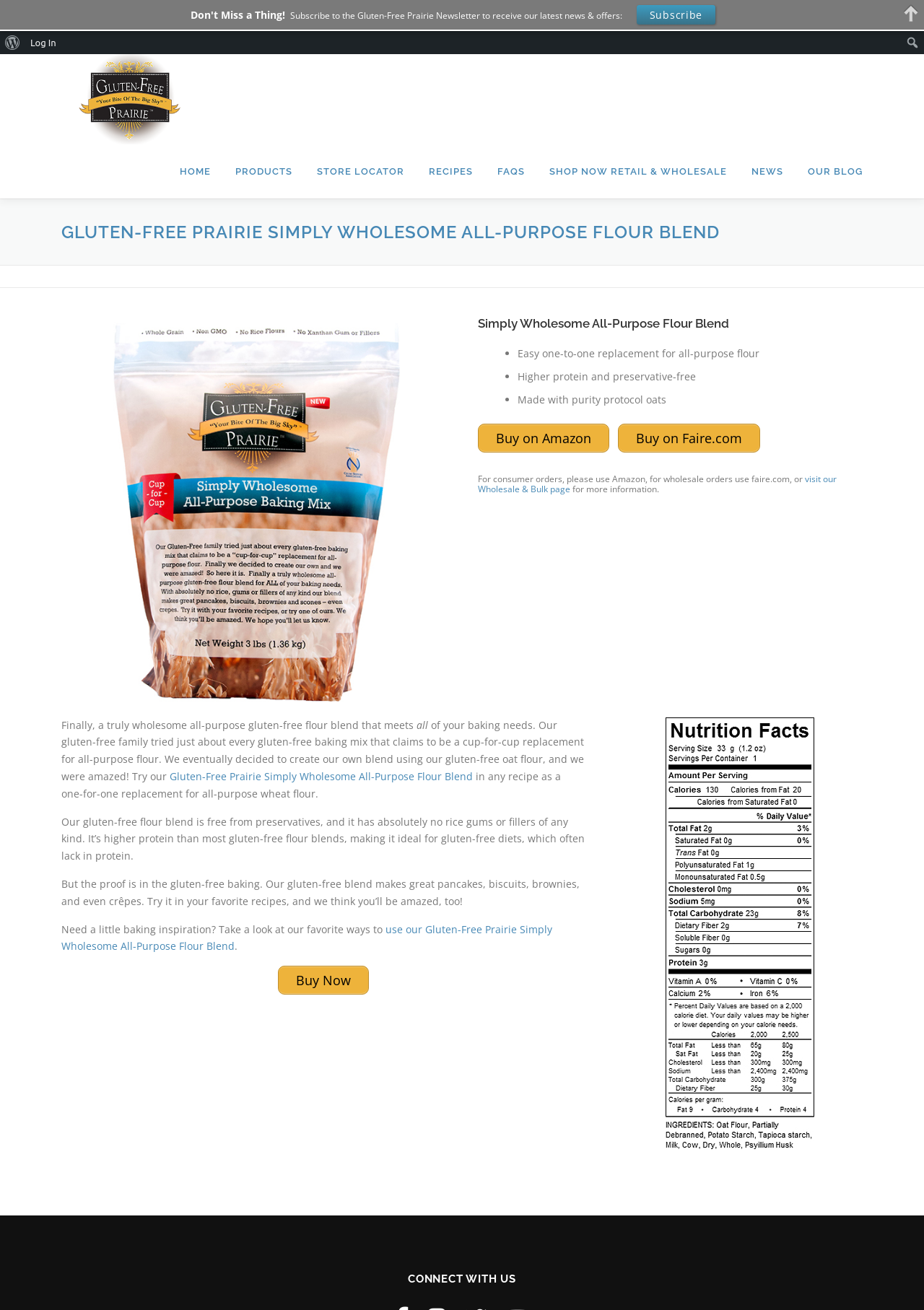Could you provide the bounding box coordinates for the portion of the screen to click to complete this instruction: "Buy Gluten-Free Prairie Simply Wholesome All-Purpose Flour Blend on Amazon"?

[0.517, 0.323, 0.66, 0.345]